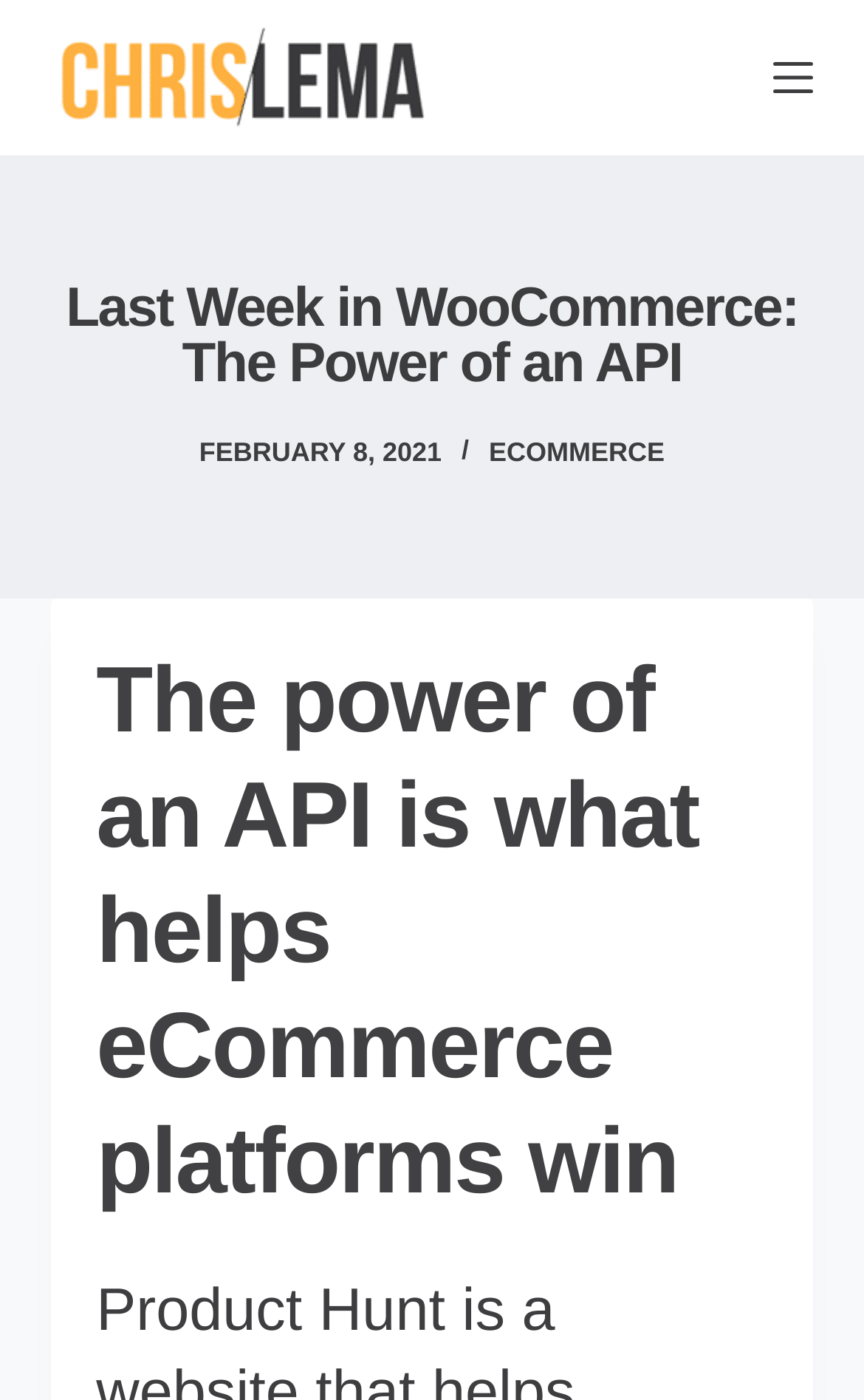Provide the bounding box coordinates of the HTML element this sentence describes: "Menu". The bounding box coordinates consist of four float numbers between 0 and 1, i.e., [left, top, right, bottom].

[0.894, 0.041, 0.94, 0.07]